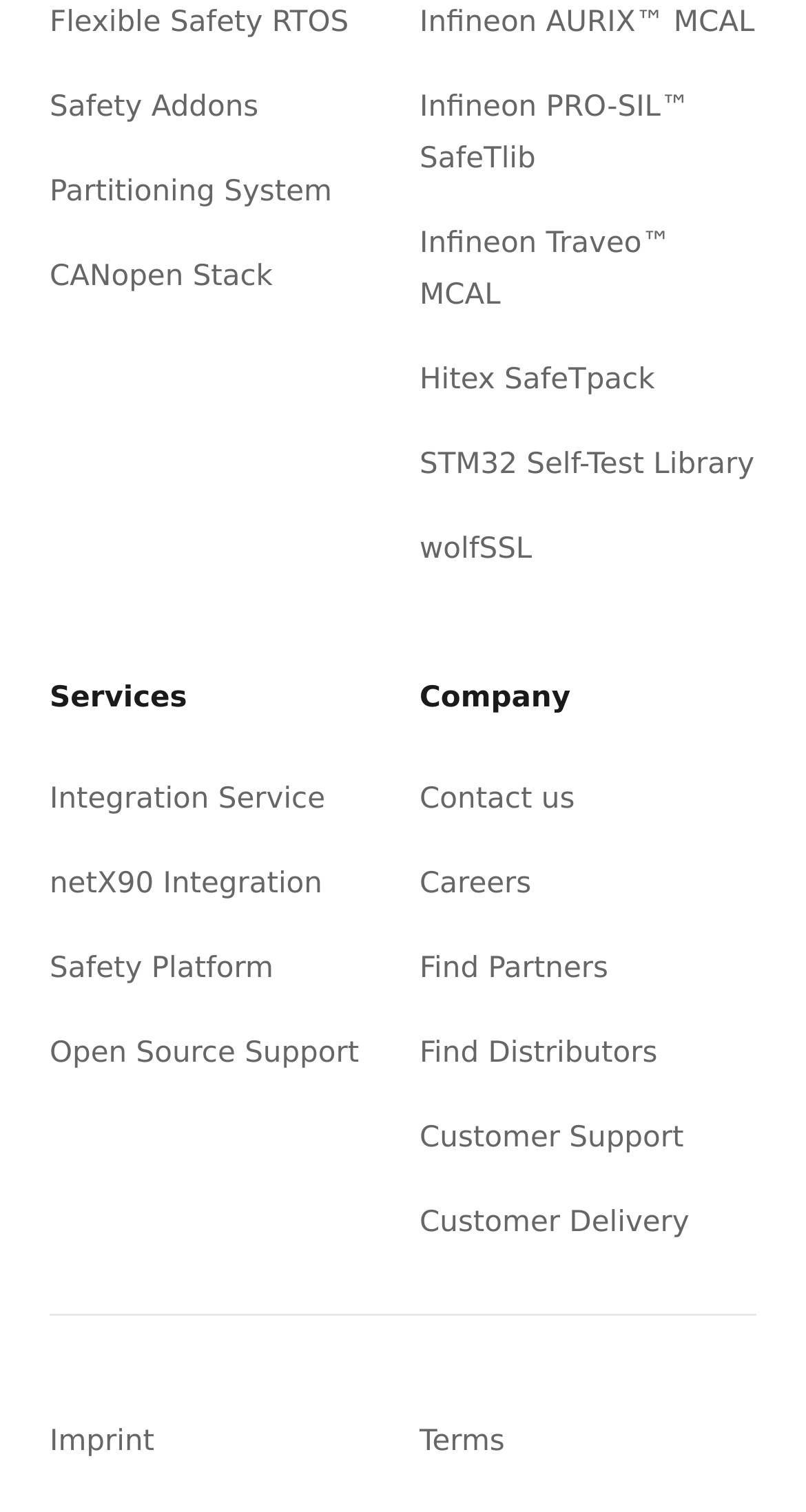Identify the bounding box coordinates of the region that should be clicked to execute the following instruction: "Go to Contact us".

[0.521, 0.518, 0.713, 0.539]